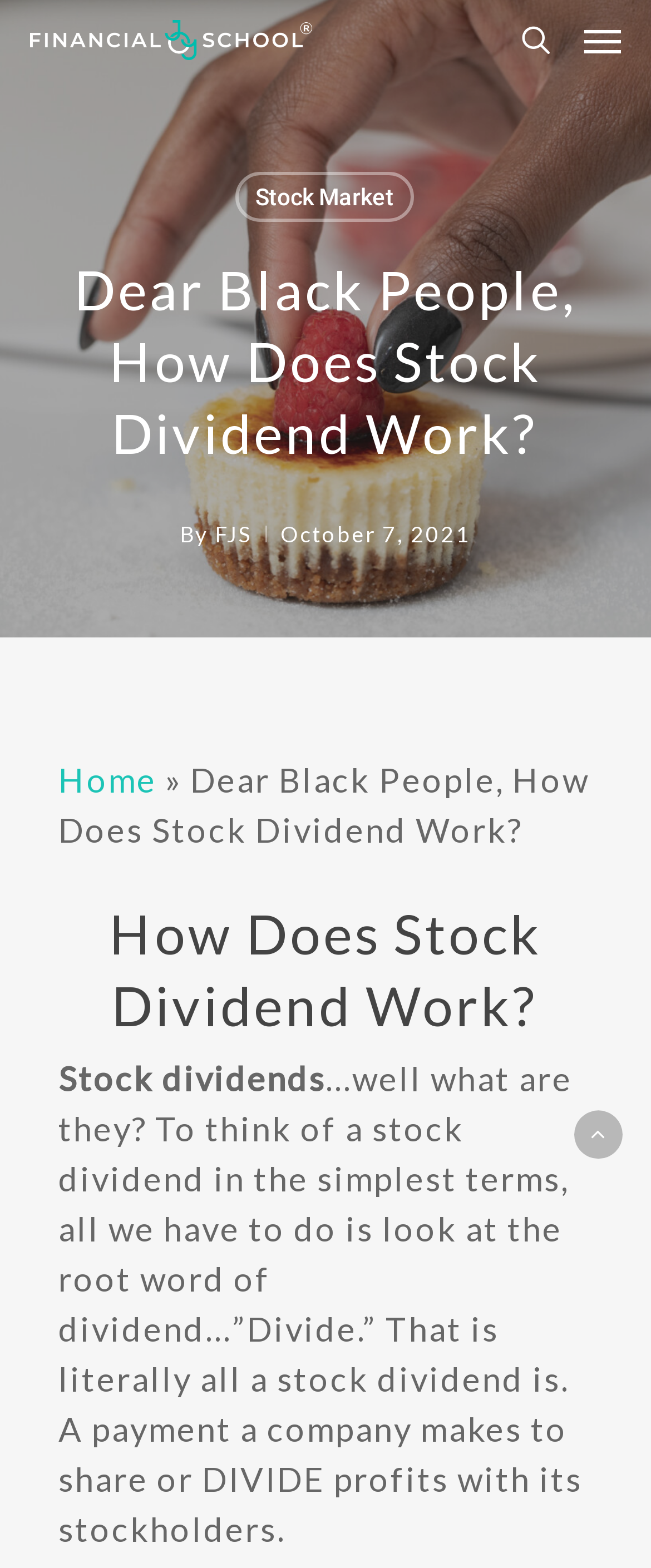Show the bounding box coordinates for the element that needs to be clicked to execute the following instruction: "read more about How Does Stock Dividend Work". Provide the coordinates in the form of four float numbers between 0 and 1, i.e., [left, top, right, bottom].

[0.09, 0.573, 0.91, 0.665]